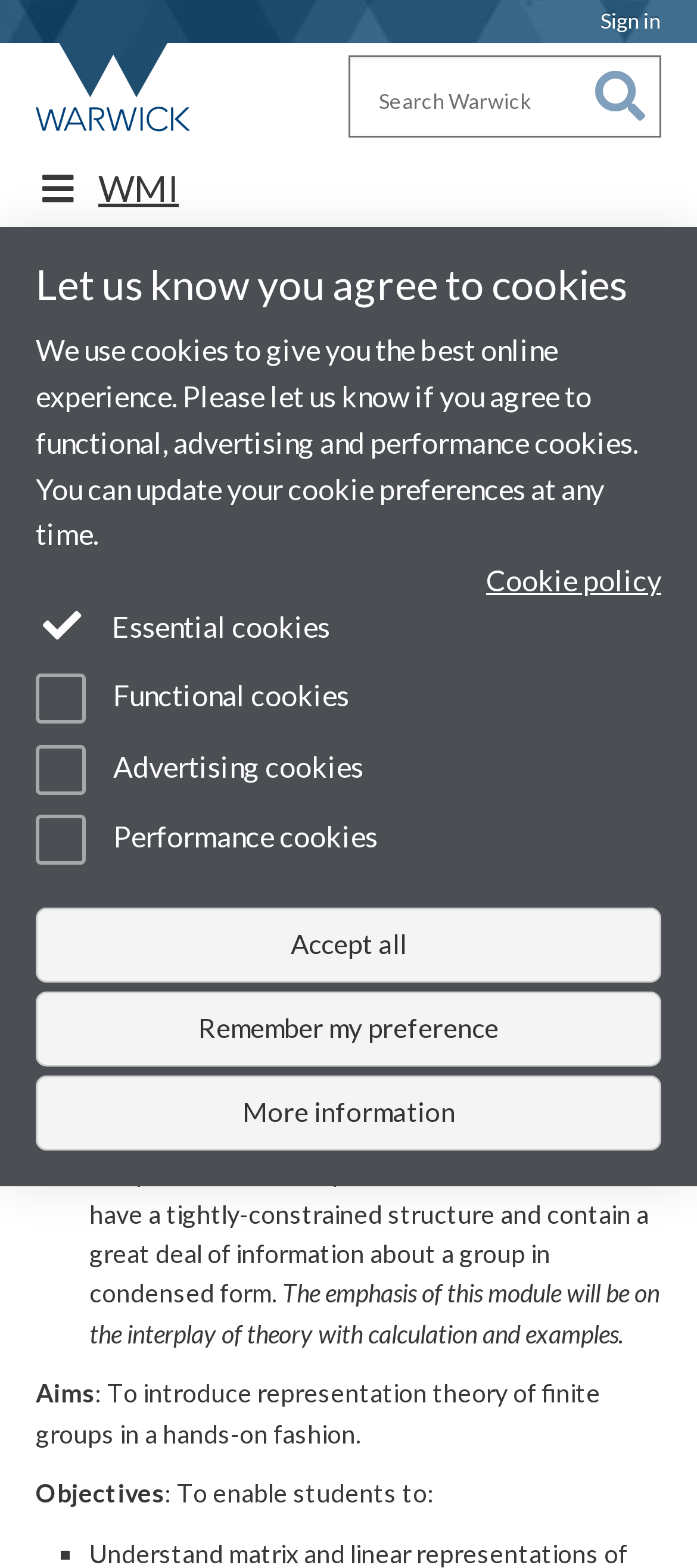Please identify the coordinates of the bounding box that should be clicked to fulfill this instruction: "Click on WMI".

[0.141, 0.106, 0.256, 0.133]